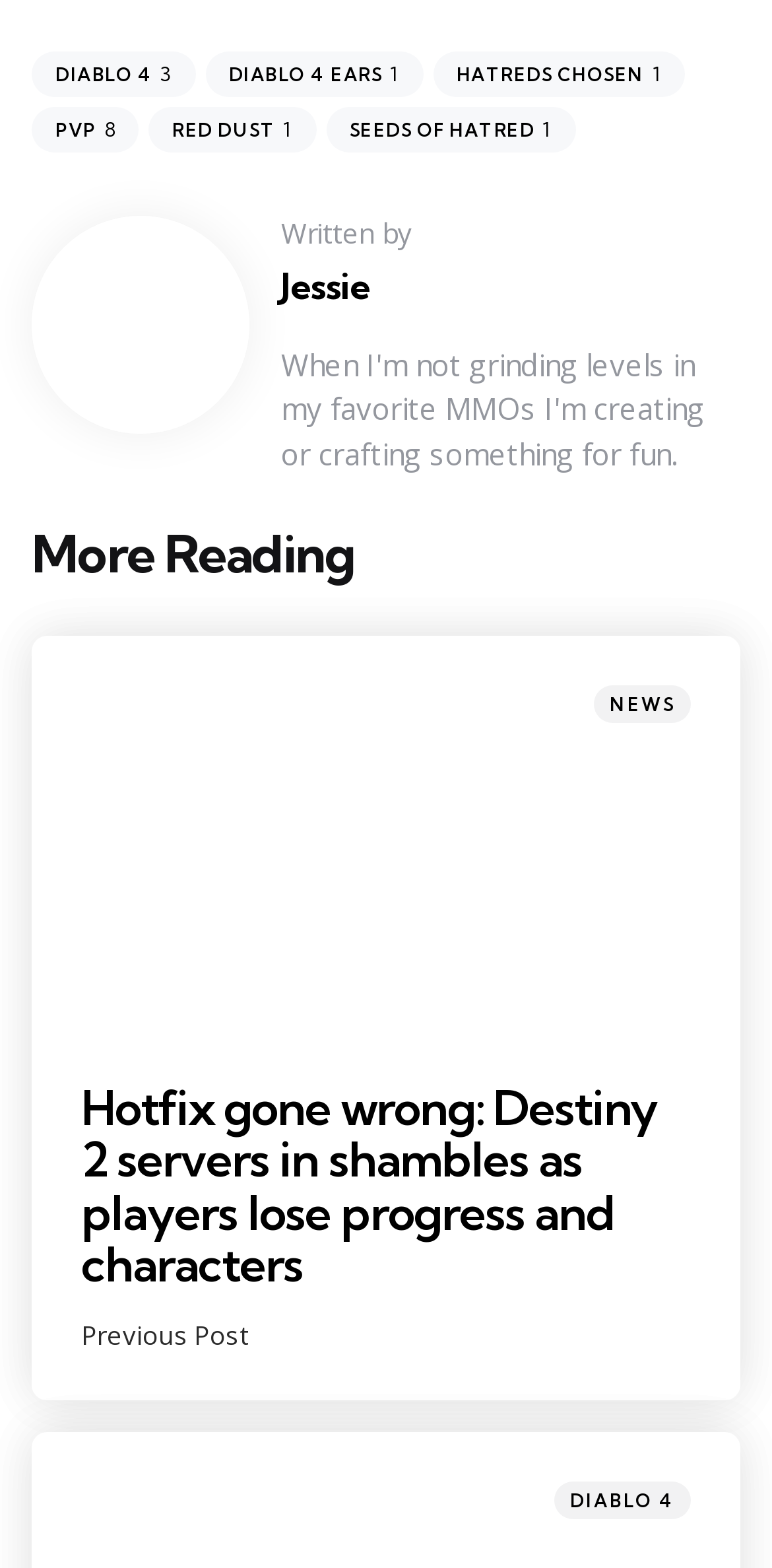Using the provided description: "Diablo 43", find the bounding box coordinates of the corresponding UI element. The output should be four float numbers between 0 and 1, in the format [left, top, right, bottom].

[0.041, 0.033, 0.253, 0.062]